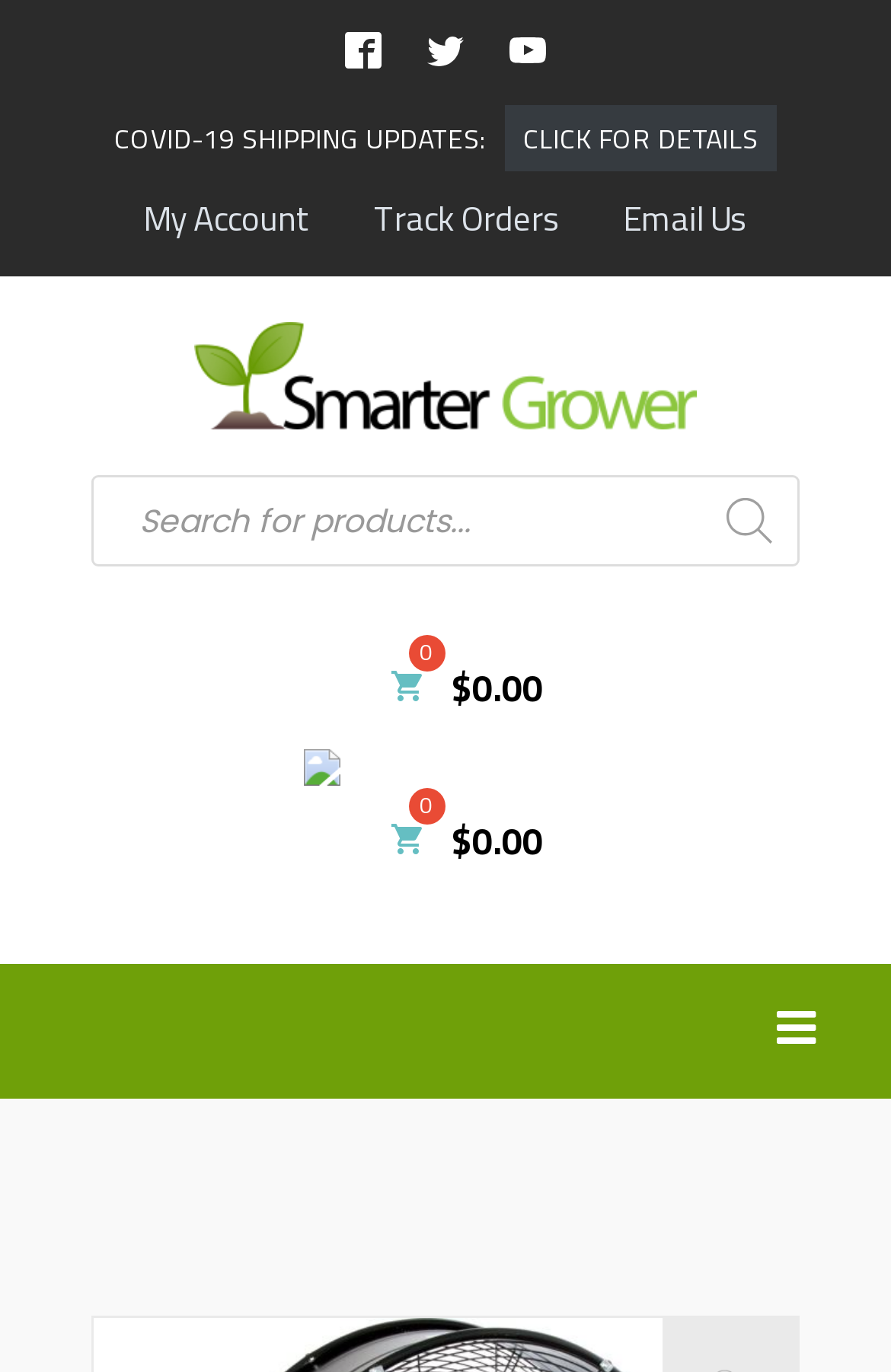Find the bounding box coordinates for the UI element whose description is: "Track Orders". The coordinates should be four float numbers between 0 and 1, in the format [left, top, right, bottom].

[0.419, 0.139, 0.629, 0.179]